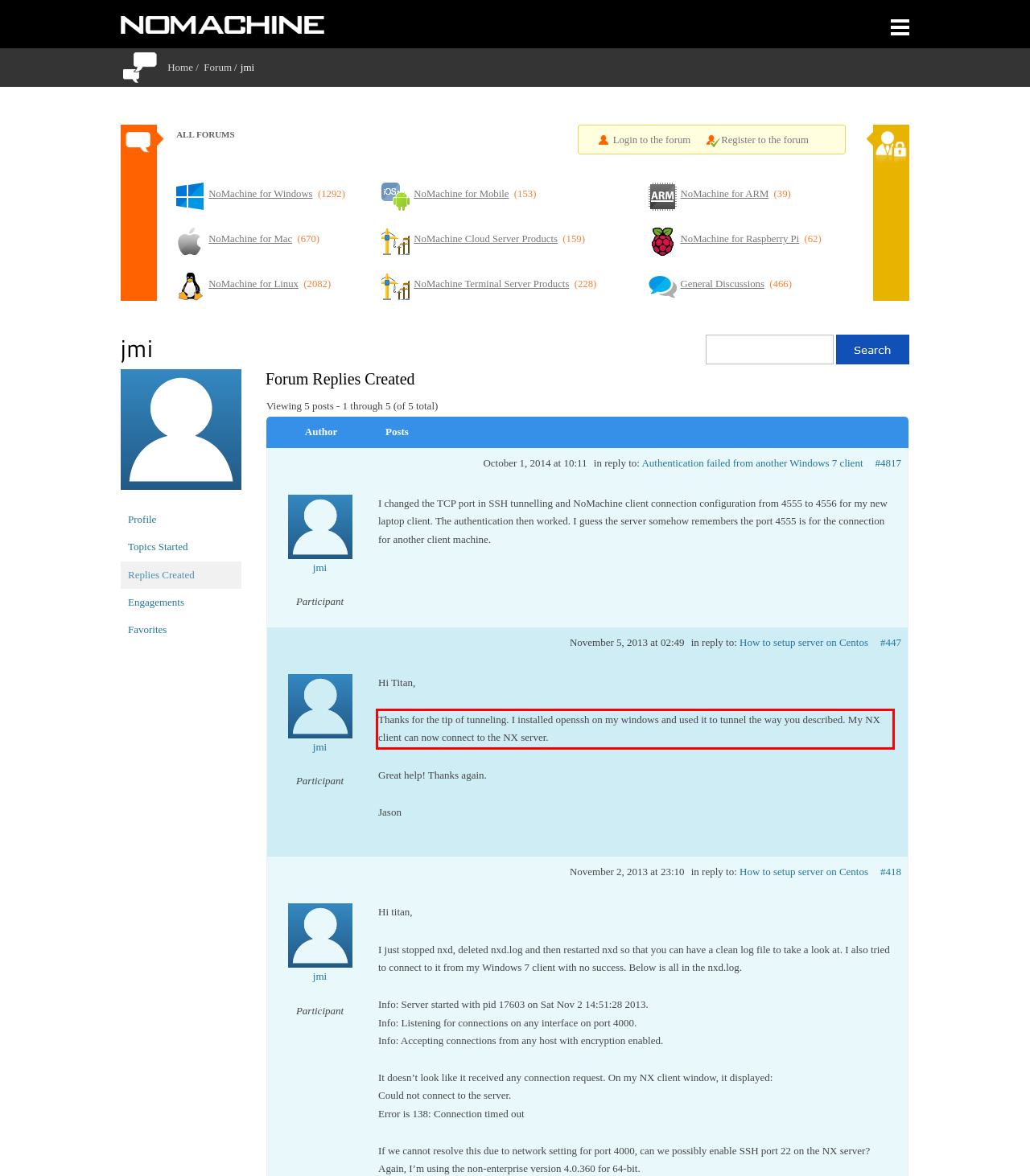View the screenshot of the webpage and identify the UI element surrounded by a red bounding box. Extract the text contained within this red bounding box.

Thanks for the tip of tunneling. I installed openssh on my windows and used it to tunnel the way you described. My NX client can now connect to the NX server.